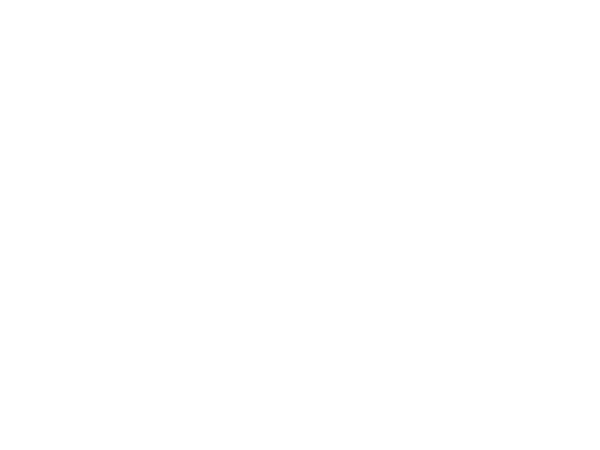What type of architecture does Kynance Bay House feature?
Look at the image and respond with a one-word or short phrase answer.

Traditional and modern